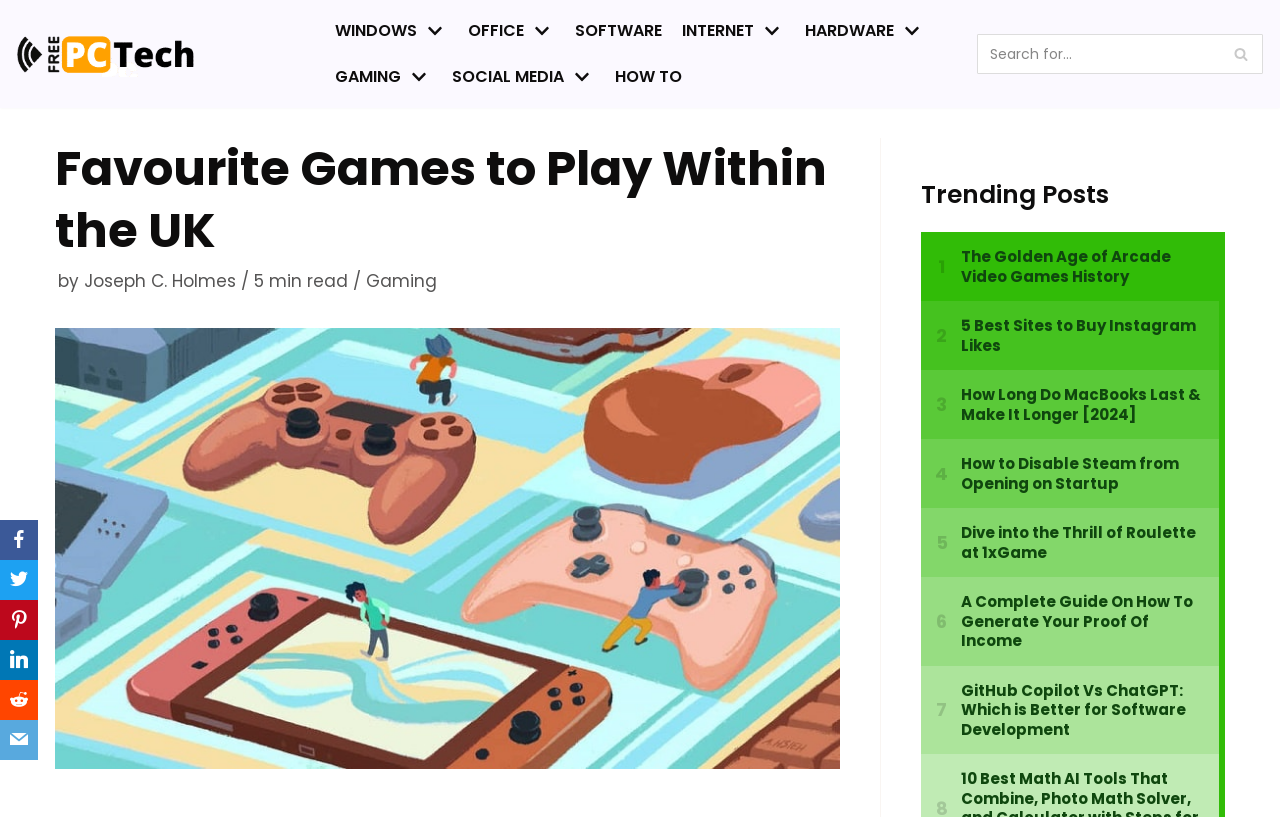Using the element description How To, predict the bounding box coordinates for the UI element. Provide the coordinates in (top-left x, top-left y, bottom-right x, bottom-right y) format with values ranging from 0 to 1.

[0.48, 0.079, 0.533, 0.11]